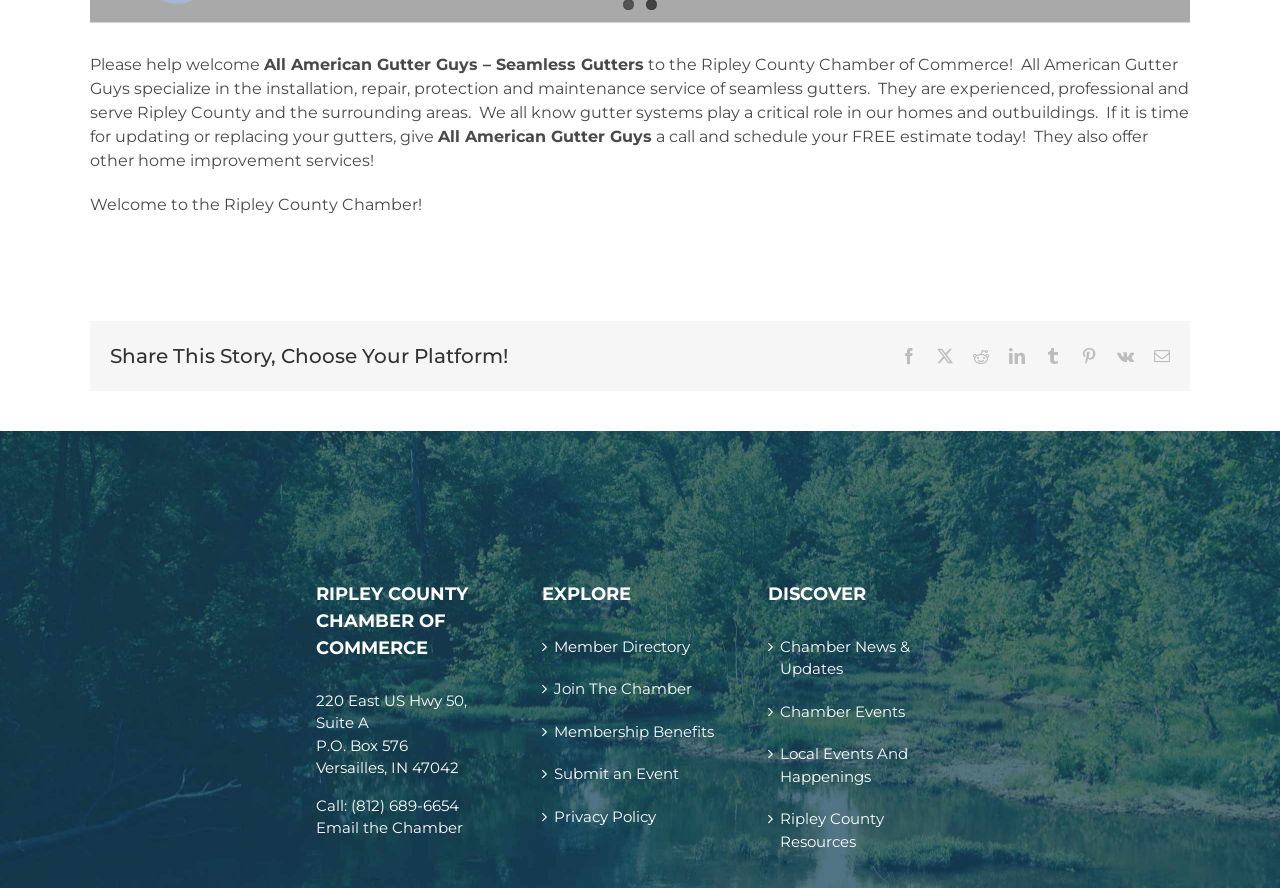Respond to the question below with a single word or phrase: What is the address of the Ripley County Chamber of Commerce?

220 East US Hwy 50, Suite A, P.O. Box 576, Versailles, IN 47042